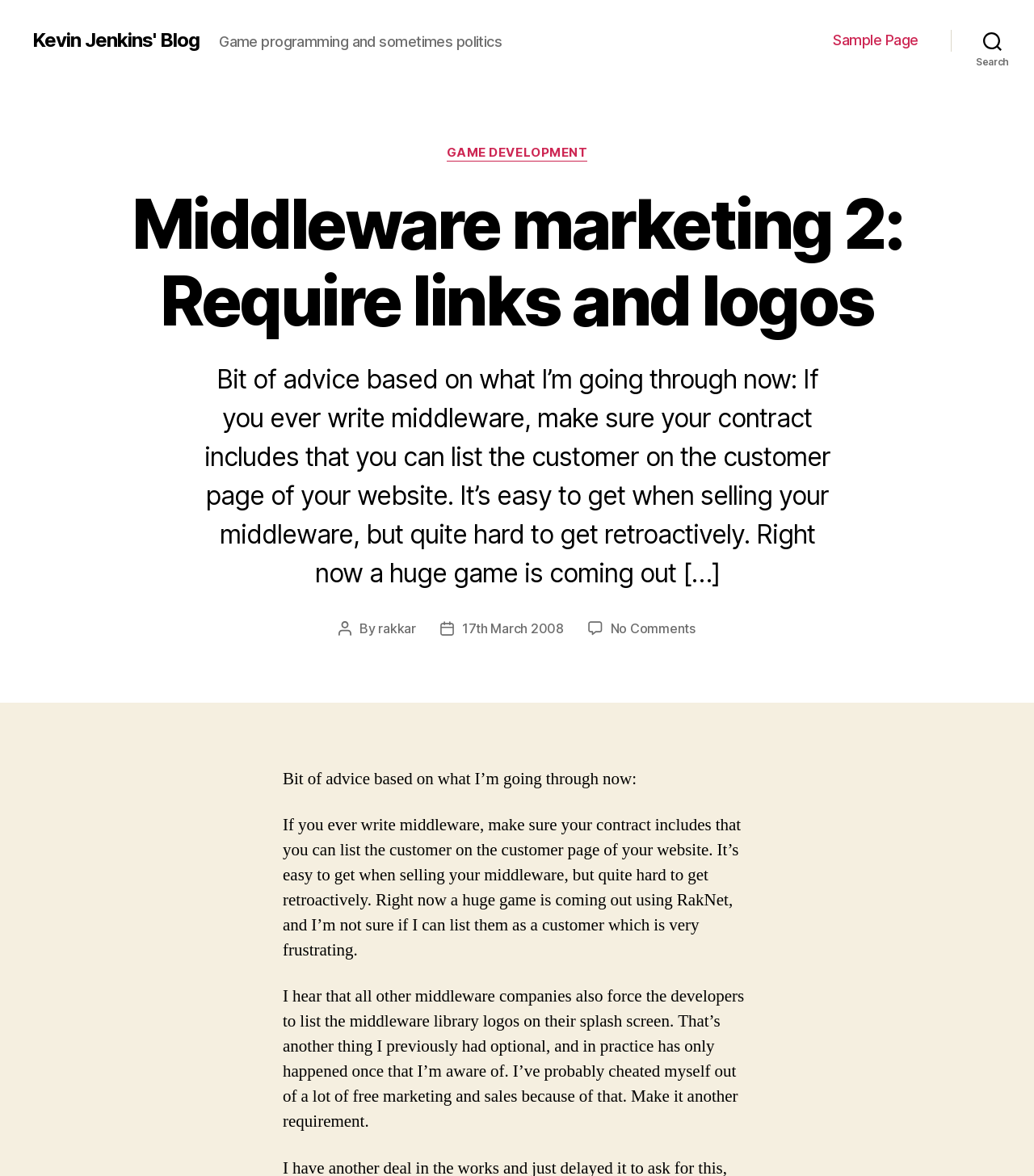What is the topic of this blog post?
Please give a detailed and elaborate answer to the question based on the image.

The topic of this blog post can be inferred by reading the main heading, which is 'Middleware marketing 2: Require links and logos'. The content of the post also discusses the author's experience with middleware marketing.